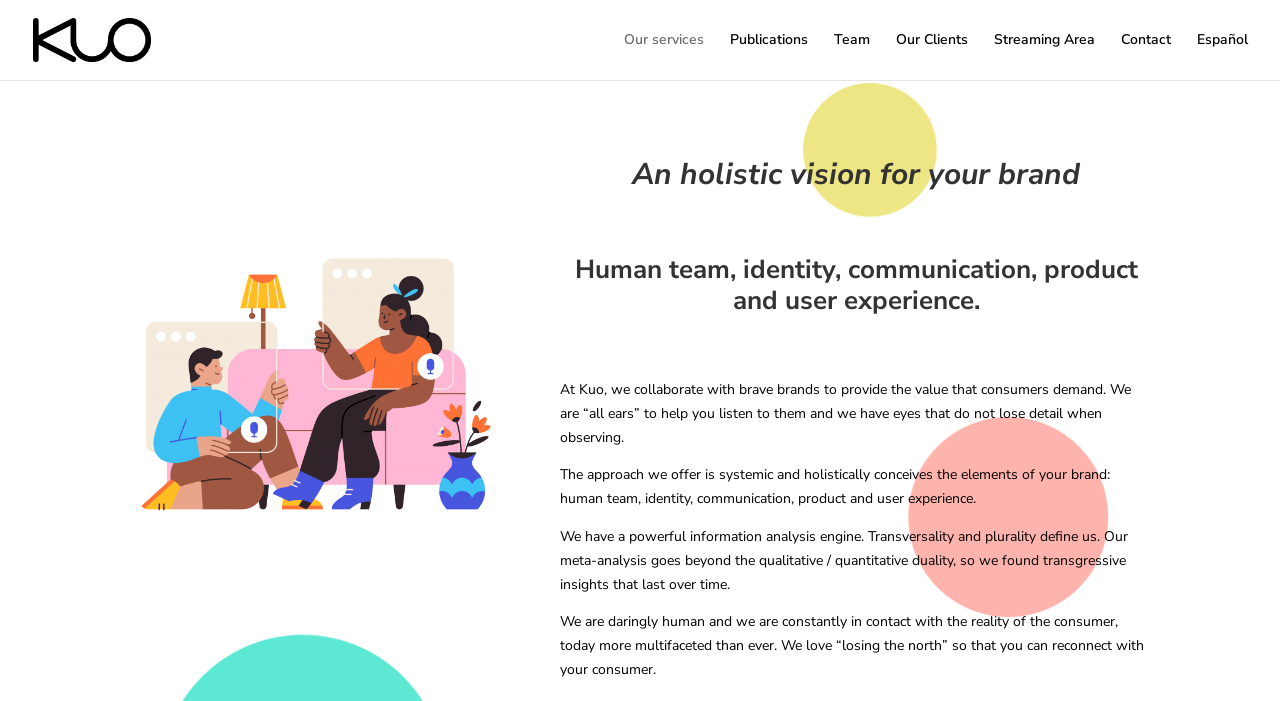What does the company do for its clients?
Based on the screenshot, answer the question with a single word or phrase.

Helps them listen to consumers